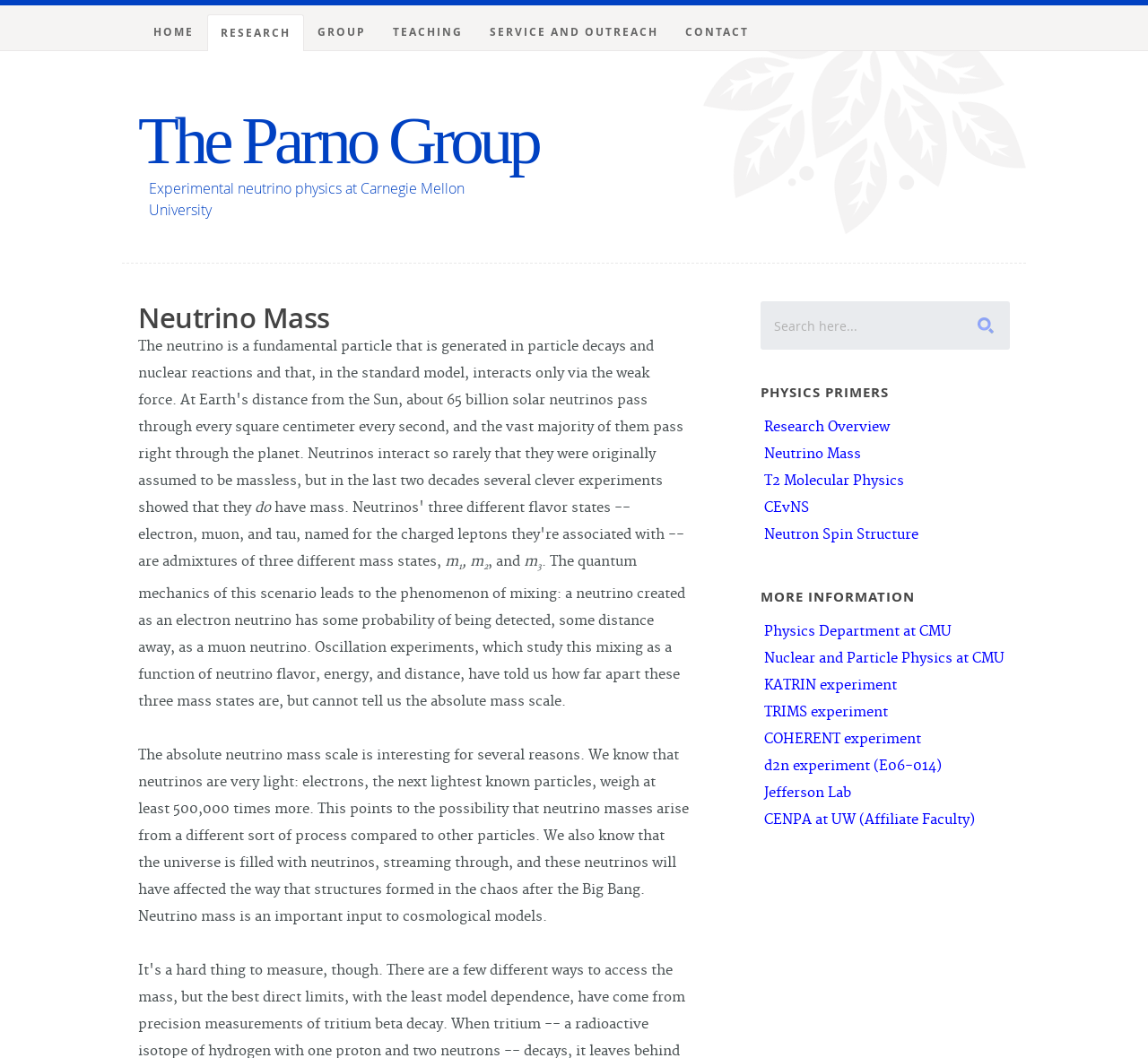Can you specify the bounding box coordinates of the area that needs to be clicked to fulfill the following instruction: "Search here"?

[0.663, 0.285, 0.88, 0.331]